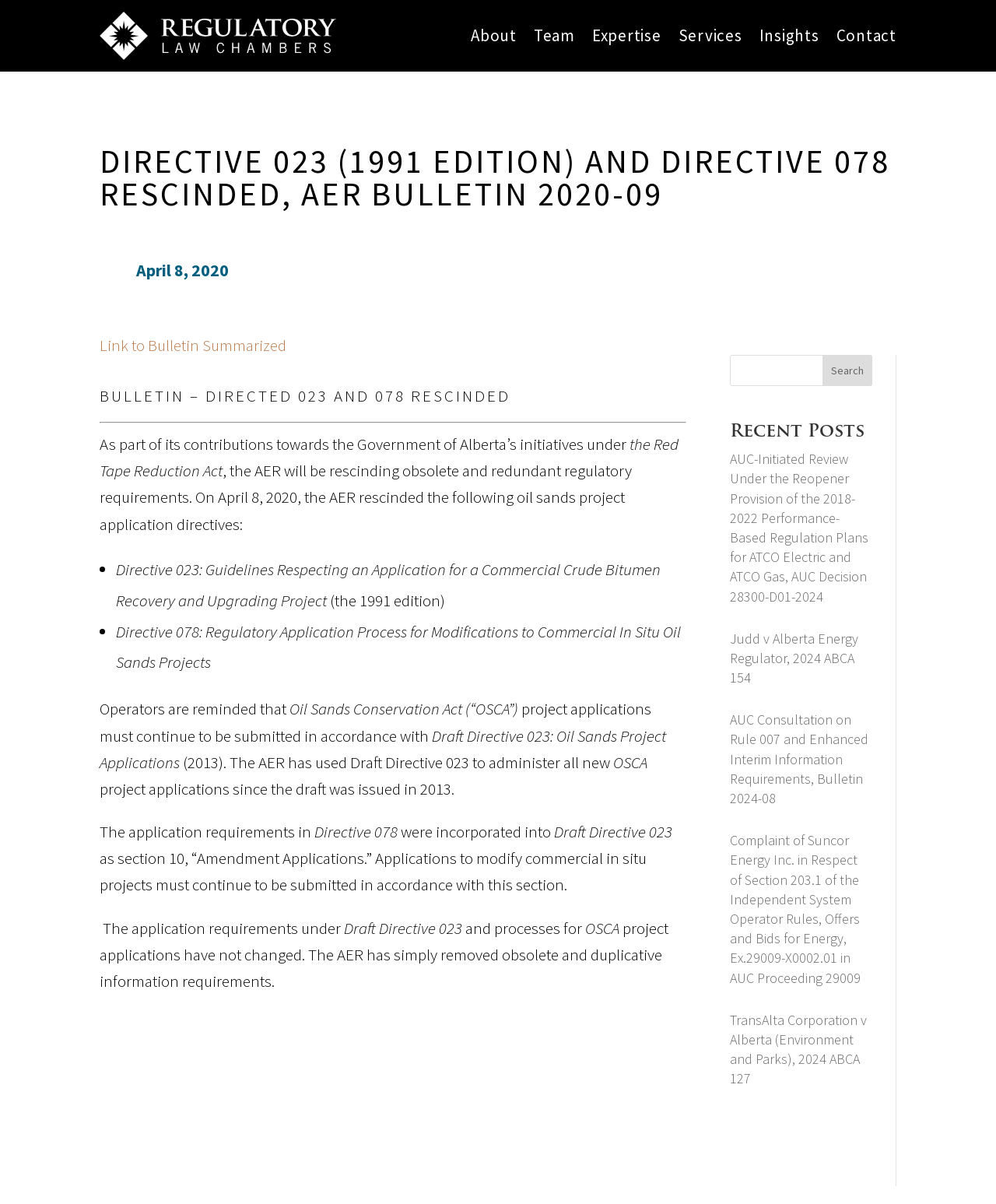Identify the bounding box coordinates for the element that needs to be clicked to fulfill this instruction: "Read the 'Recent Posts' section". Provide the coordinates in the format of four float numbers between 0 and 1: [left, top, right, bottom].

[0.733, 0.352, 0.876, 0.373]